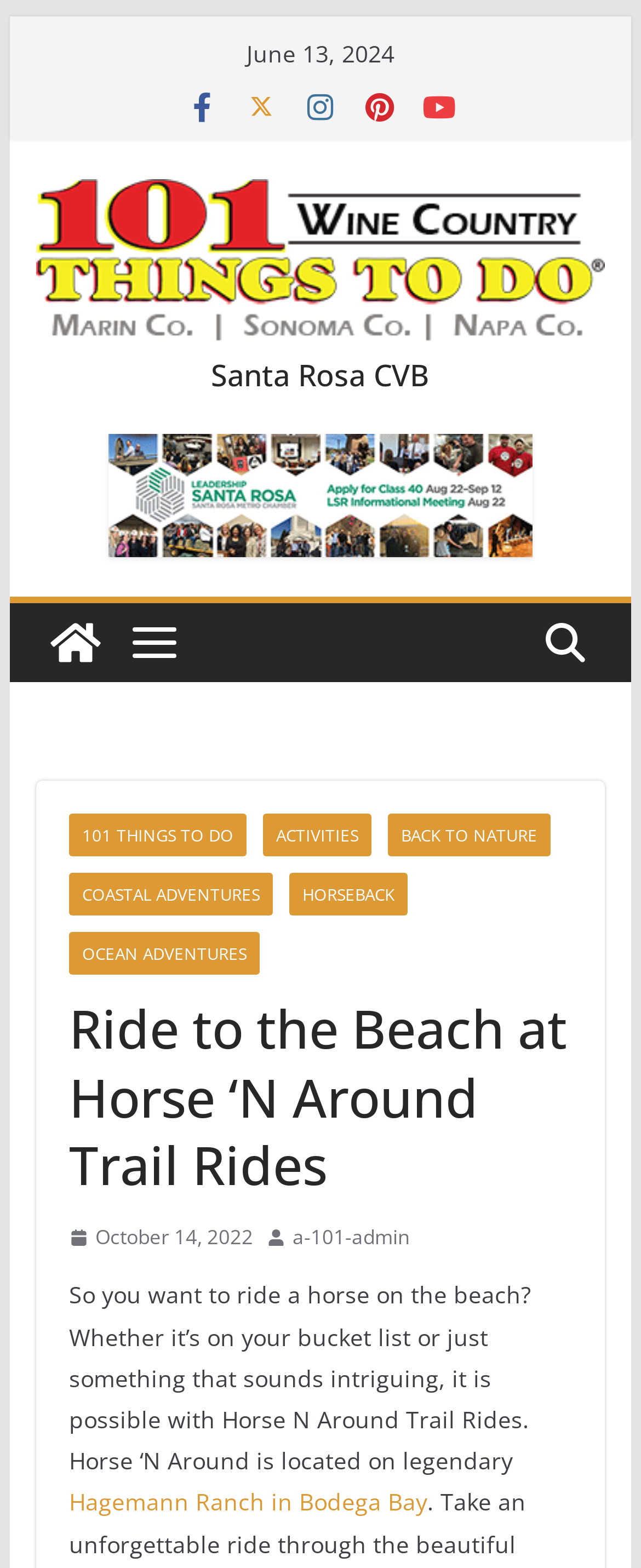What is the name of the organization mentioned at the top of the page?
Answer the question in a detailed and comprehensive manner.

I found the name of the organization by looking at the heading element with the bounding box coordinates [0.105, 0.229, 0.895, 0.255], which contains the text 'Santa Rosa CVB'.